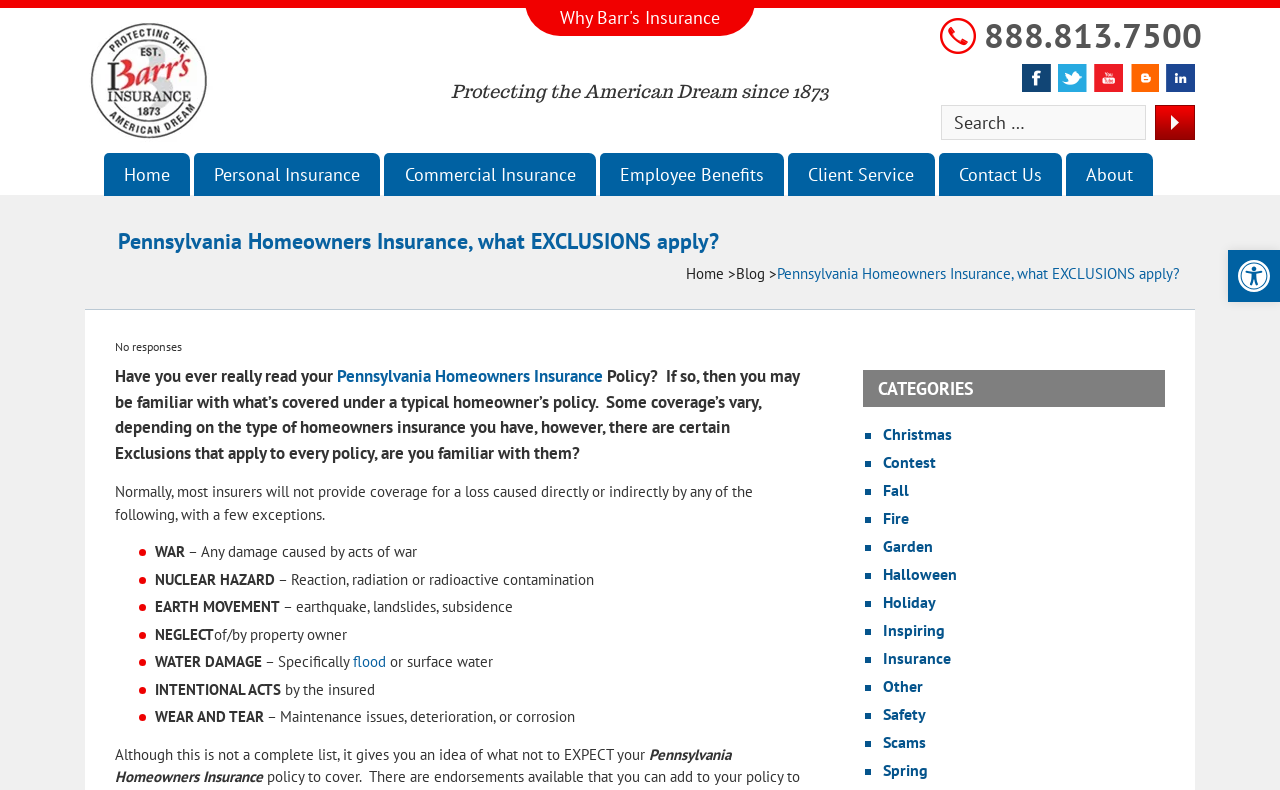Pinpoint the bounding box coordinates of the clickable element needed to complete the instruction: "Click on the 'Home' link". The coordinates should be provided as four float numbers between 0 and 1: [left, top, right, bottom].

[0.081, 0.194, 0.148, 0.248]